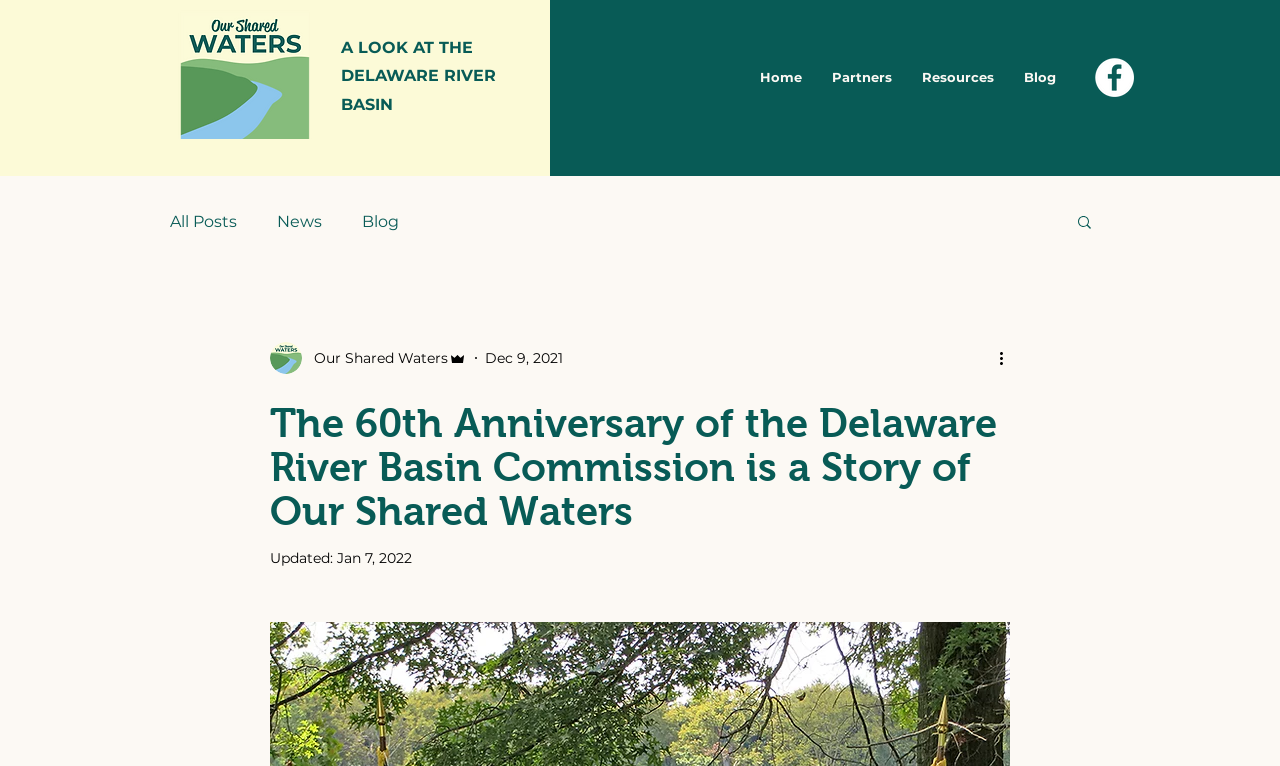Identify the bounding box coordinates for the UI element described as follows: aria-label="Facebook - White Circle". Use the format (top-left x, top-left y, bottom-right x, bottom-right y) and ensure all values are floating point numbers between 0 and 1.

[0.856, 0.076, 0.886, 0.127]